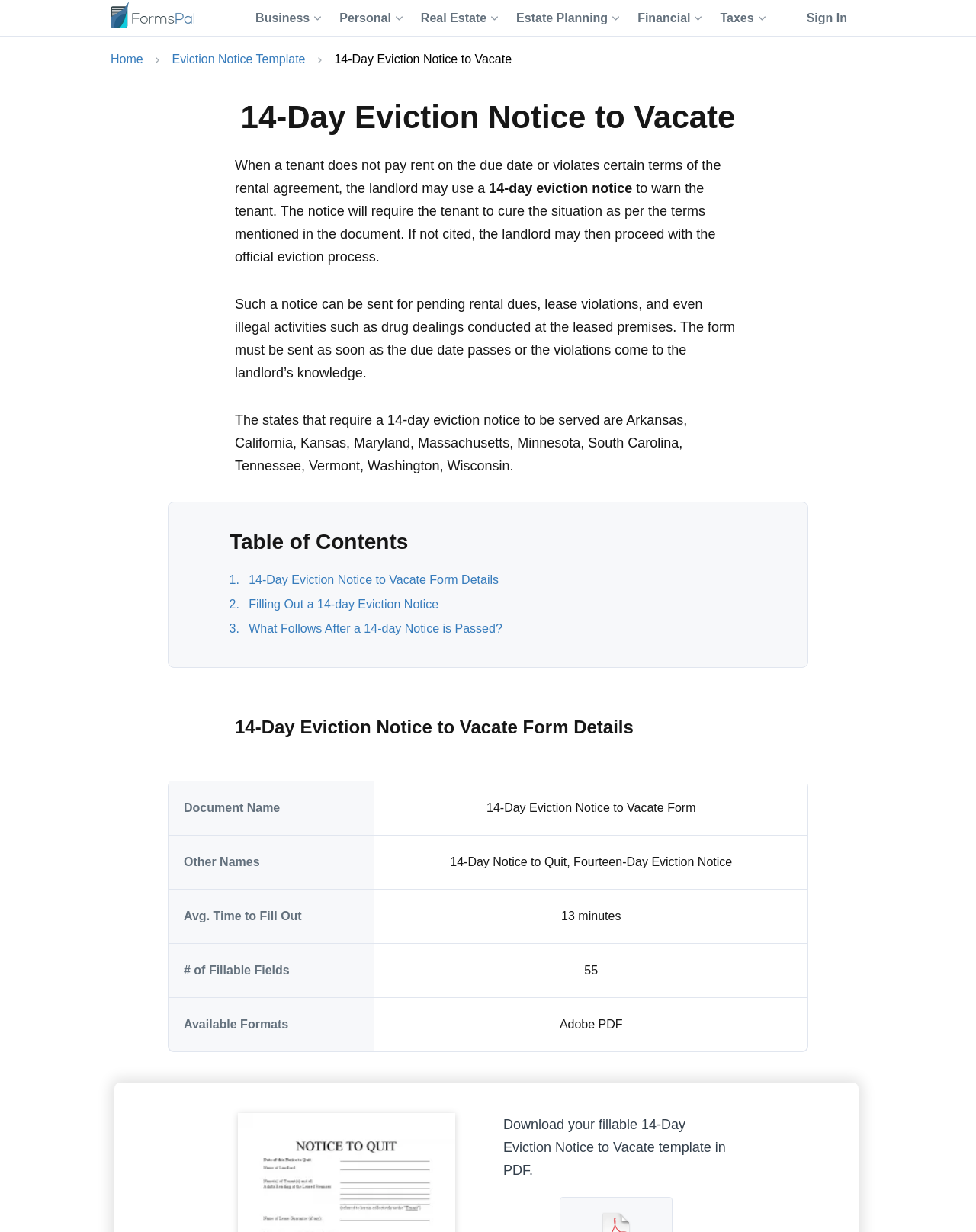Please locate the bounding box coordinates of the element that should be clicked to complete the given instruction: "Click on the Eviction Notice Template link".

[0.176, 0.043, 0.313, 0.053]